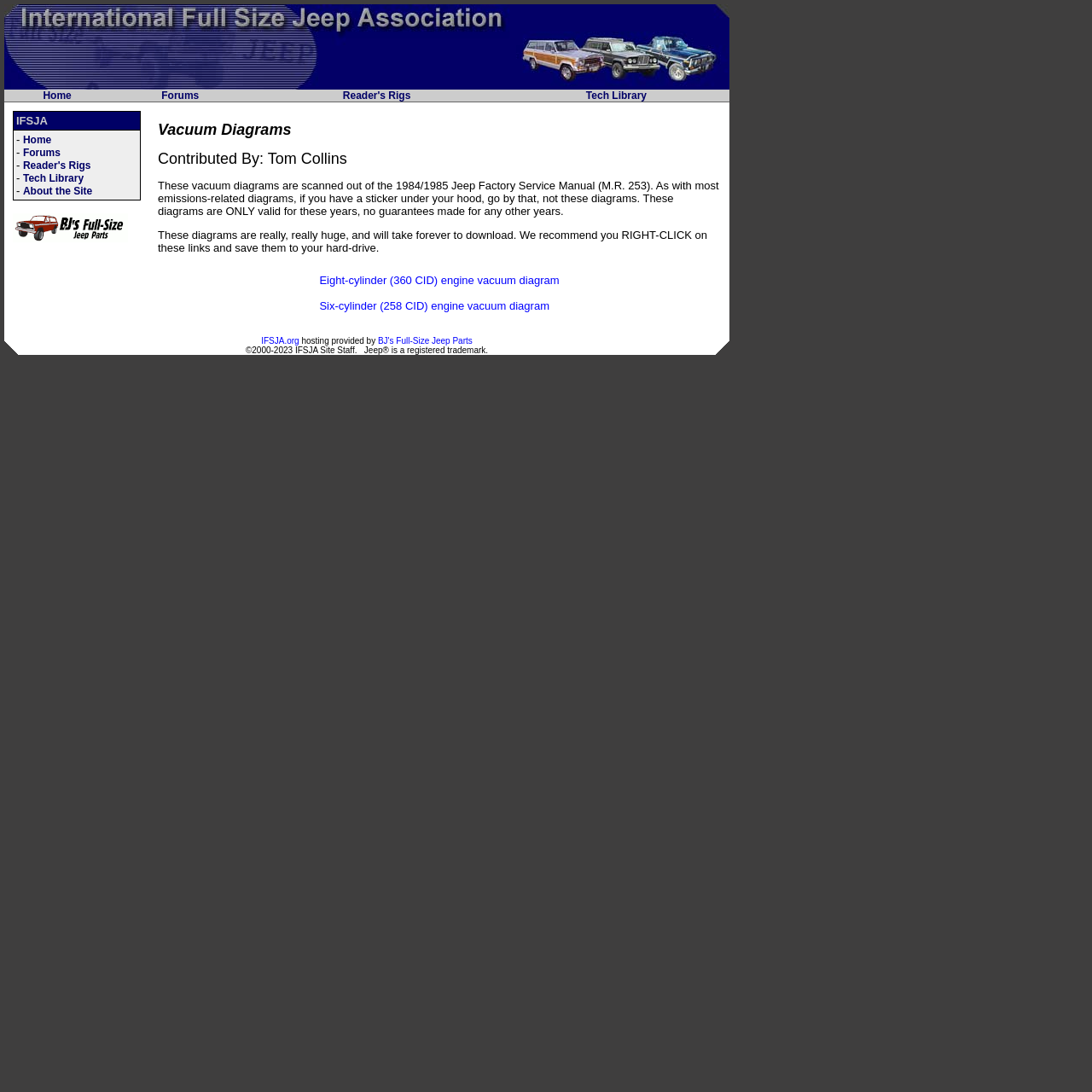With reference to the image, please provide a detailed answer to the following question: What is the copyright period for the website?

The copyright period can be found in the bottom-right corner of the webpage, where it is mentioned as '©2000-2023 IFSJA Site Staff'.